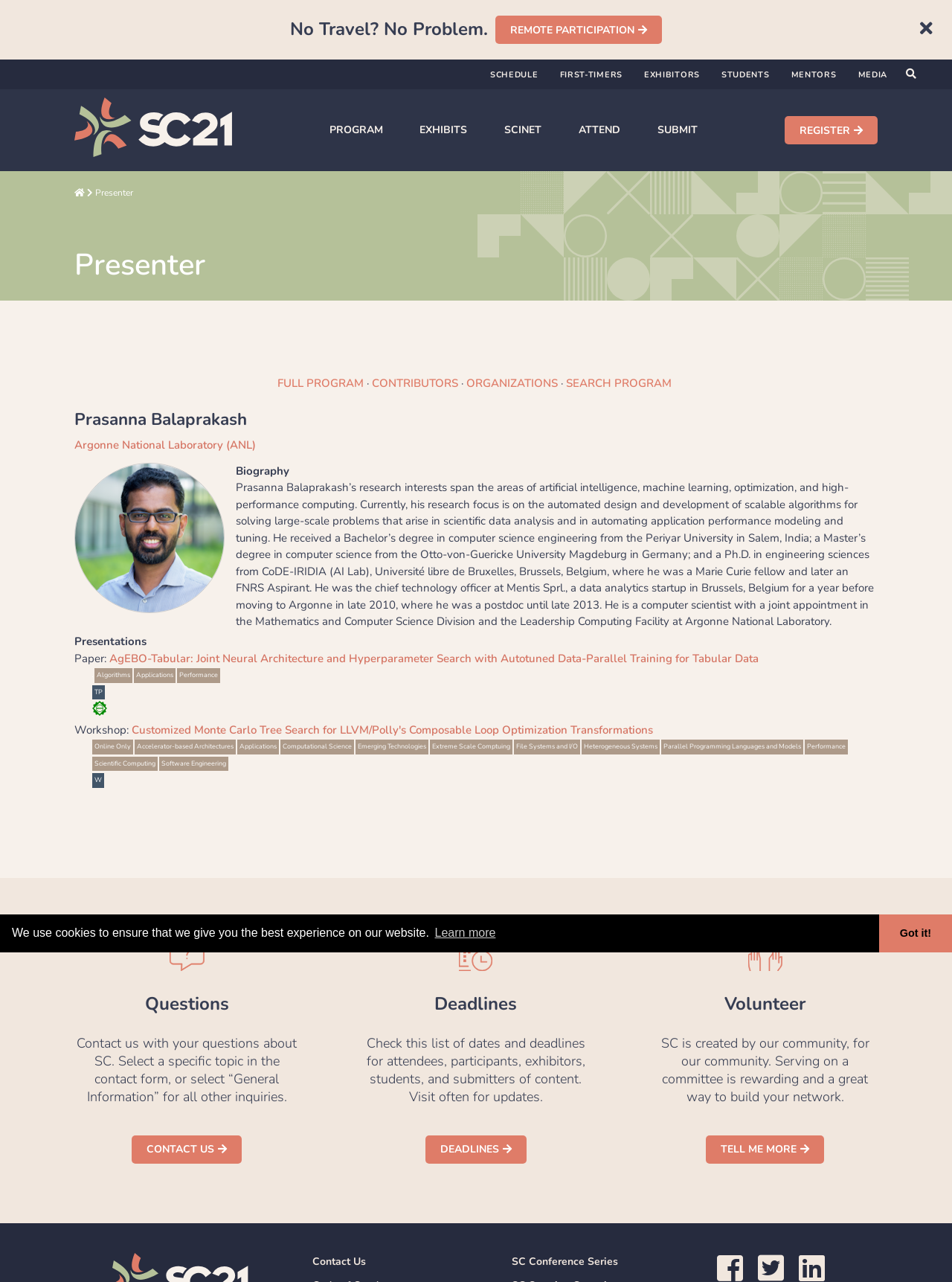Identify the bounding box coordinates of the region that should be clicked to execute the following instruction: "view the 'PROGRAM' details".

[0.342, 0.07, 0.406, 0.133]